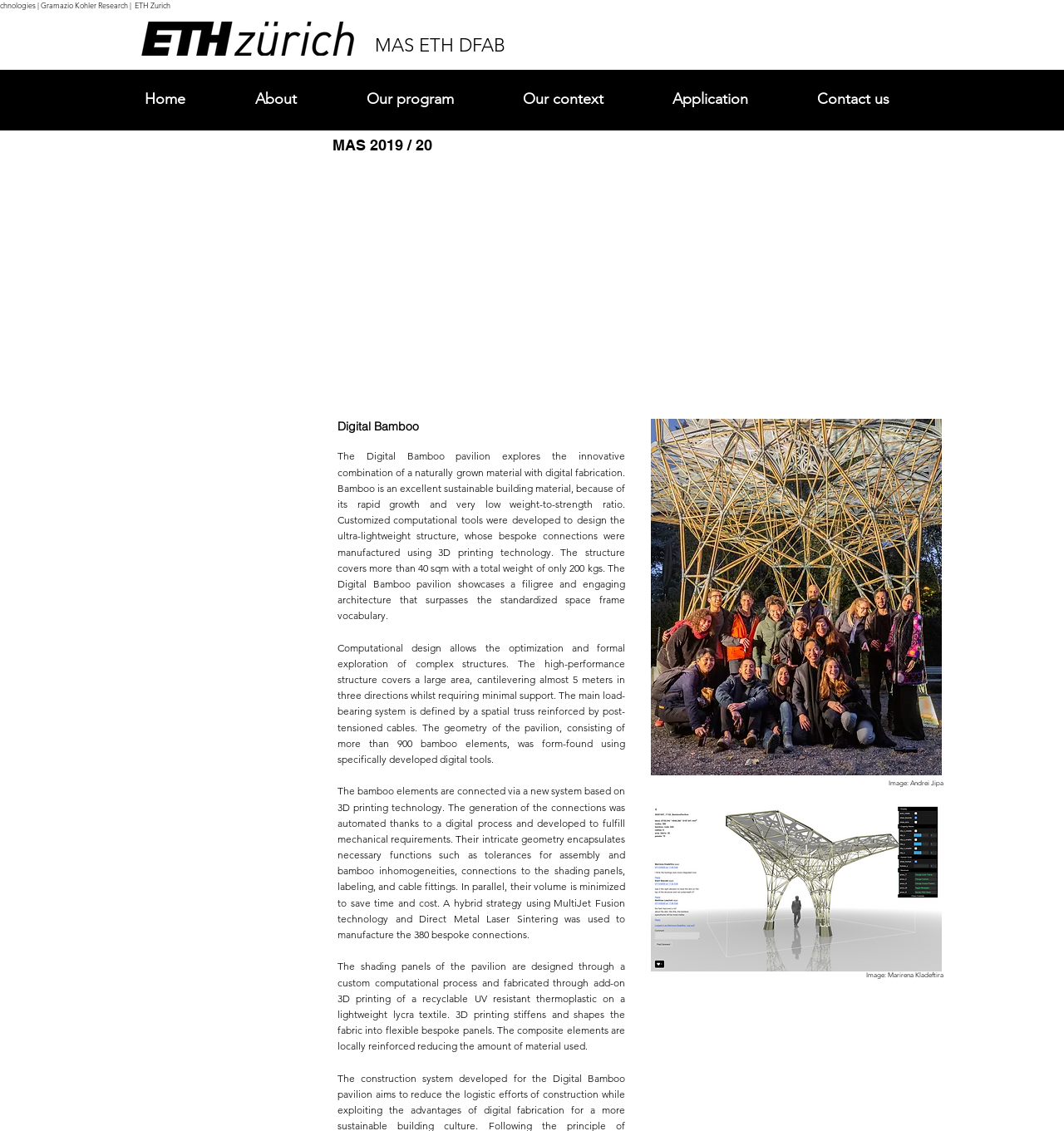Please respond in a single word or phrase: 
What is the name of the pavilion?

Digital Bamboo